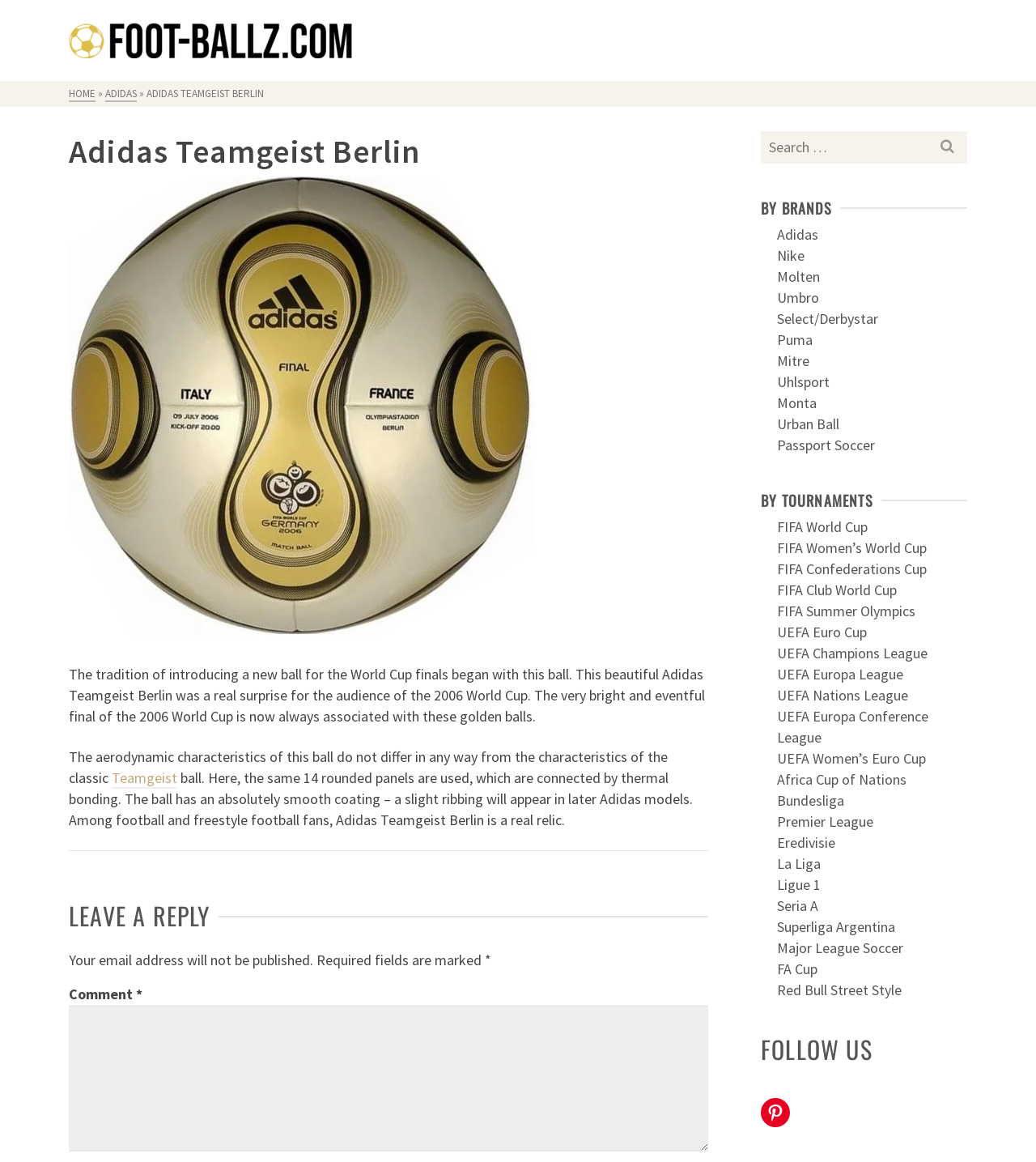Find the bounding box coordinates for the area that should be clicked to accomplish the instruction: "Click on the Teamgeist link".

[0.108, 0.661, 0.171, 0.679]